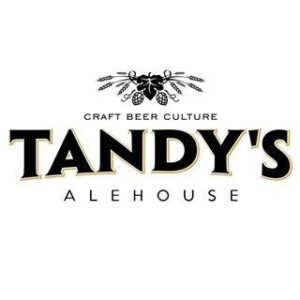Carefully examine the image and provide an in-depth answer to the question: What atmosphere does the logo convey?

The overall design of the logo expresses a welcoming atmosphere for beer enthusiasts, inviting patrons to experience a vibrant and communal dining experience. This is evident from the bold, stylized font and the decorative elements that create a sense of warmth and inclusivity.